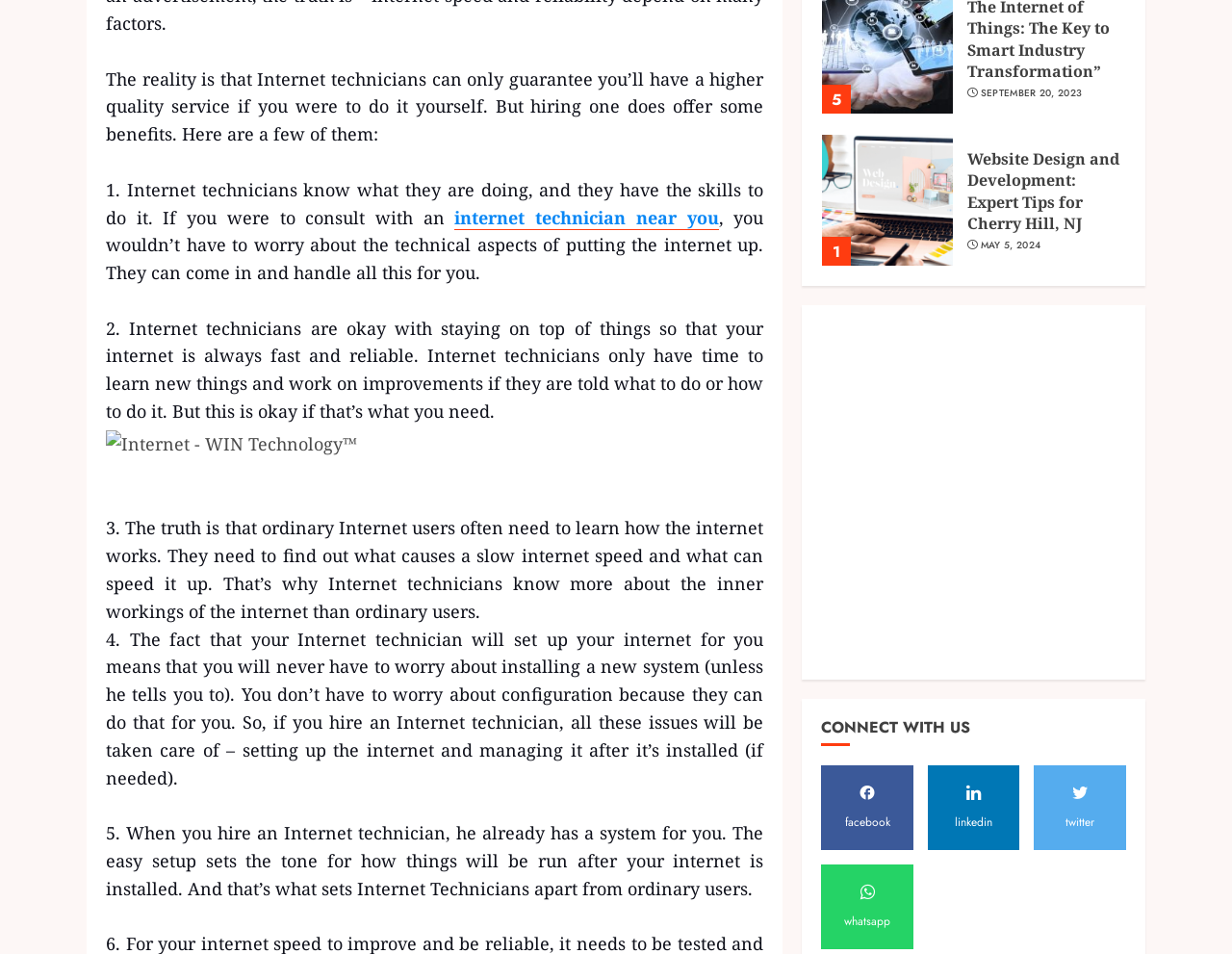How many benefits of hiring an internet technician are listed?
Please use the image to deliver a detailed and complete answer.

The webpage lists five benefits of hiring an internet technician, which are numbered from 1 to 5 and include their skills, ability to handle technical aspects, knowledge of the inner workings of the internet, setup and management of the internet, and having a system in place.